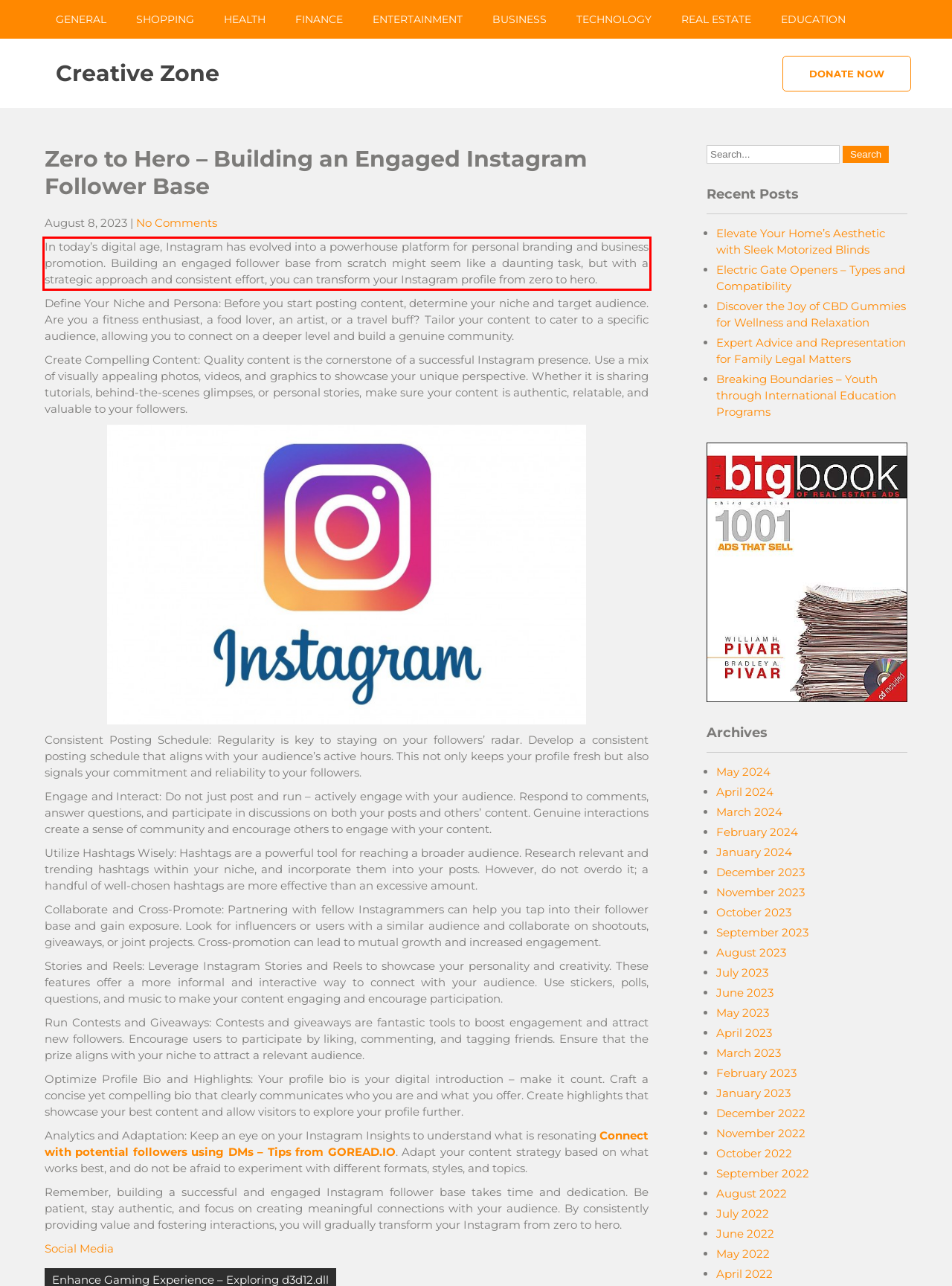Using the provided screenshot of a webpage, recognize the text inside the red rectangle bounding box by performing OCR.

In today’s digital age, Instagram has evolved into a powerhouse platform for personal branding and business promotion. Building an engaged follower base from scratch might seem like a daunting task, but with a strategic approach and consistent effort, you can transform your Instagram profile from zero to hero.